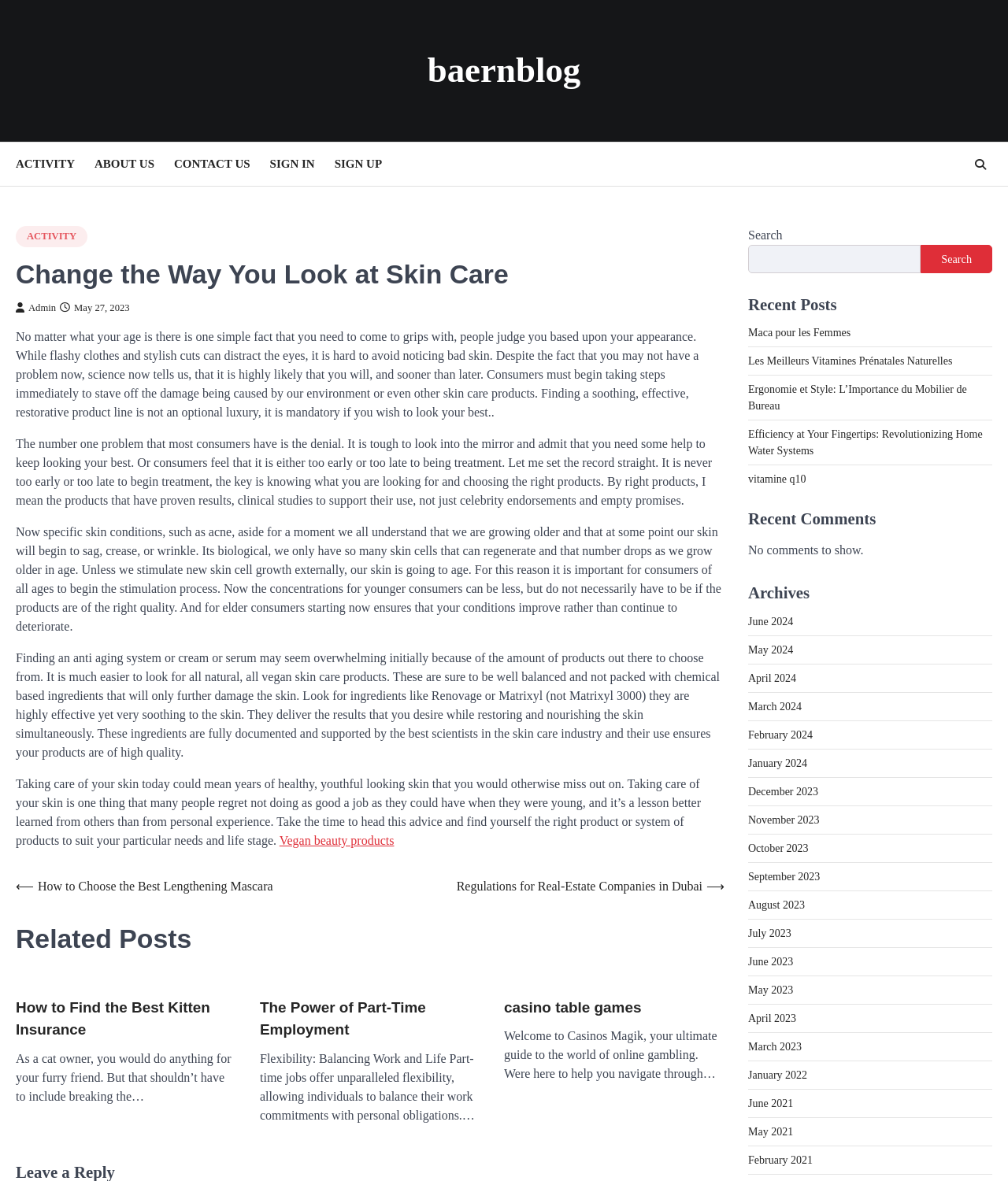What is the theme of the article 'casino table games'?
Look at the image and answer with only one word or phrase.

Online gambling